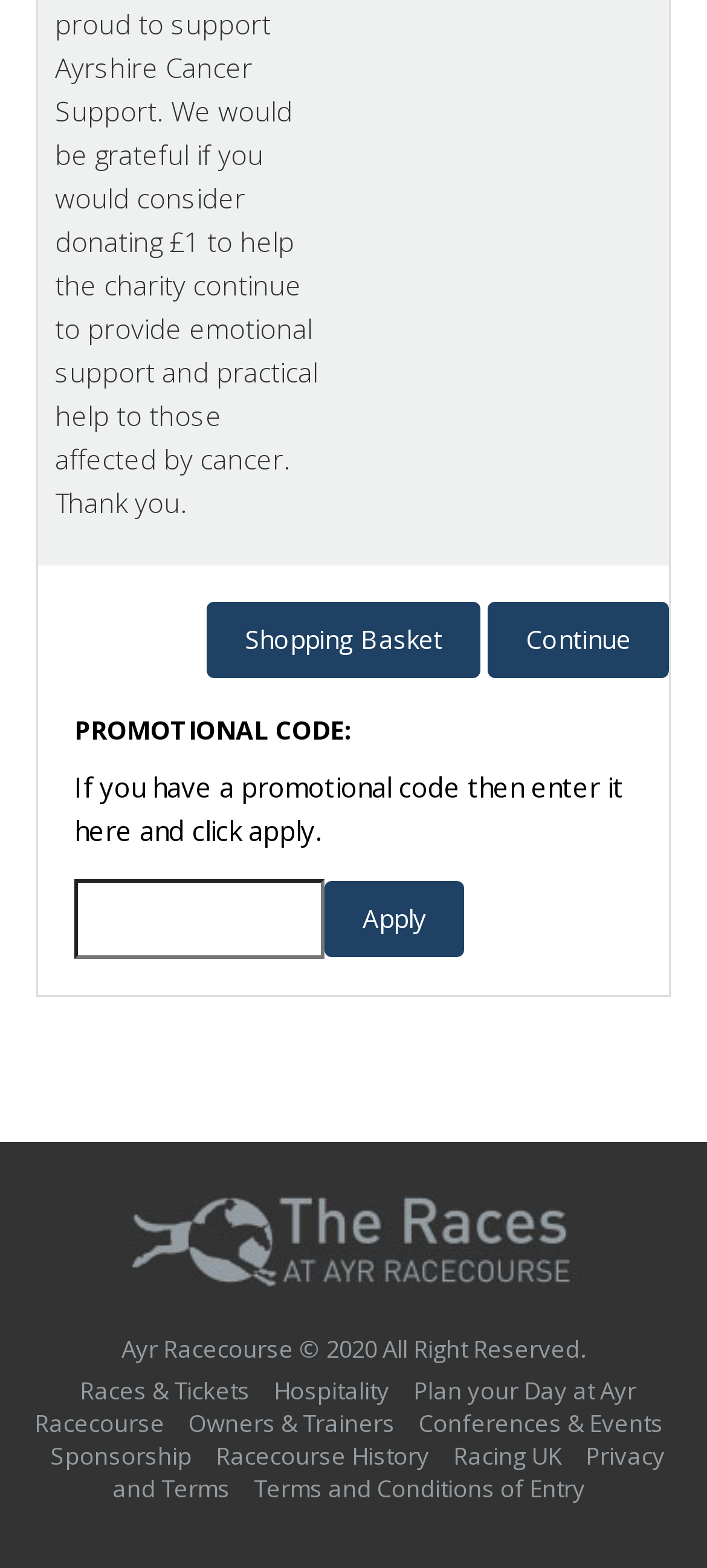Identify the bounding box coordinates of the region that should be clicked to execute the following instruction: "Click apply".

[0.459, 0.562, 0.656, 0.611]